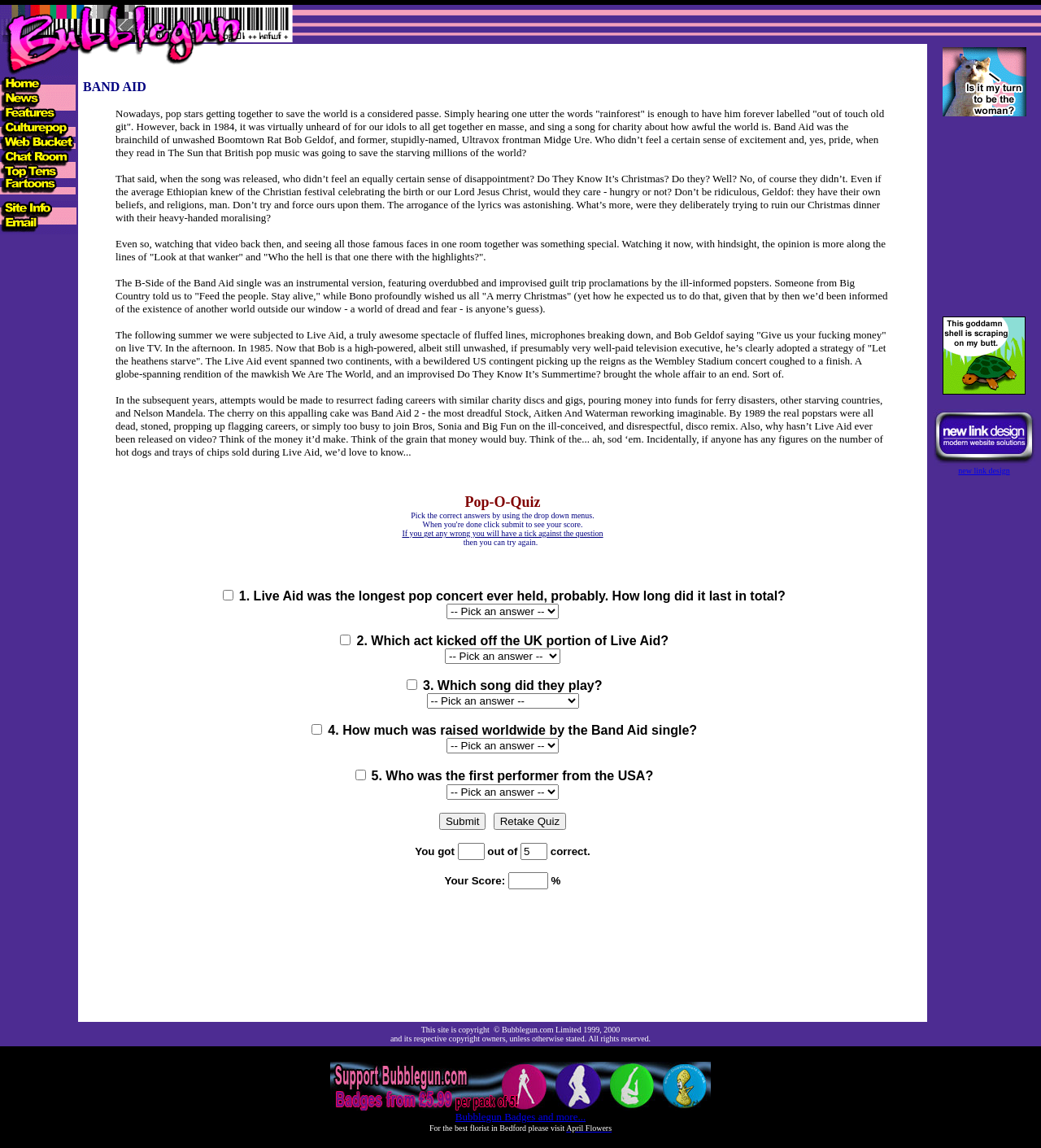Please find the bounding box coordinates of the element that must be clicked to perform the given instruction: "Choose an option from the dropdown menu". The coordinates should be four float numbers from 0 to 1, i.e., [left, top, right, bottom].

[0.429, 0.526, 0.537, 0.539]